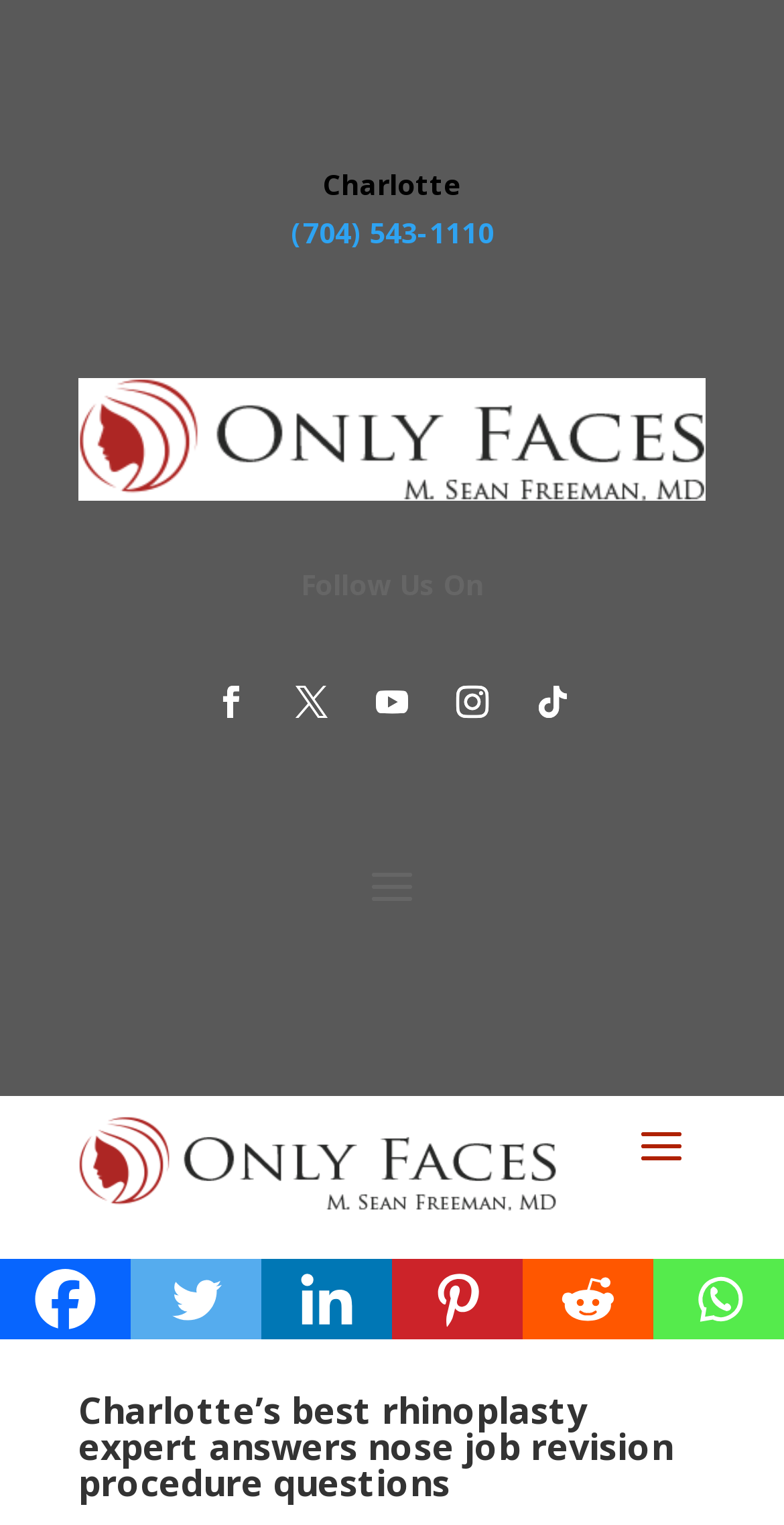Utilize the details in the image to thoroughly answer the following question: What is the phone number on the webpage?

I found the phone number by looking at the link element with the text '(704) 543-1110' which has a bounding box coordinate of [0.371, 0.14, 0.629, 0.165].